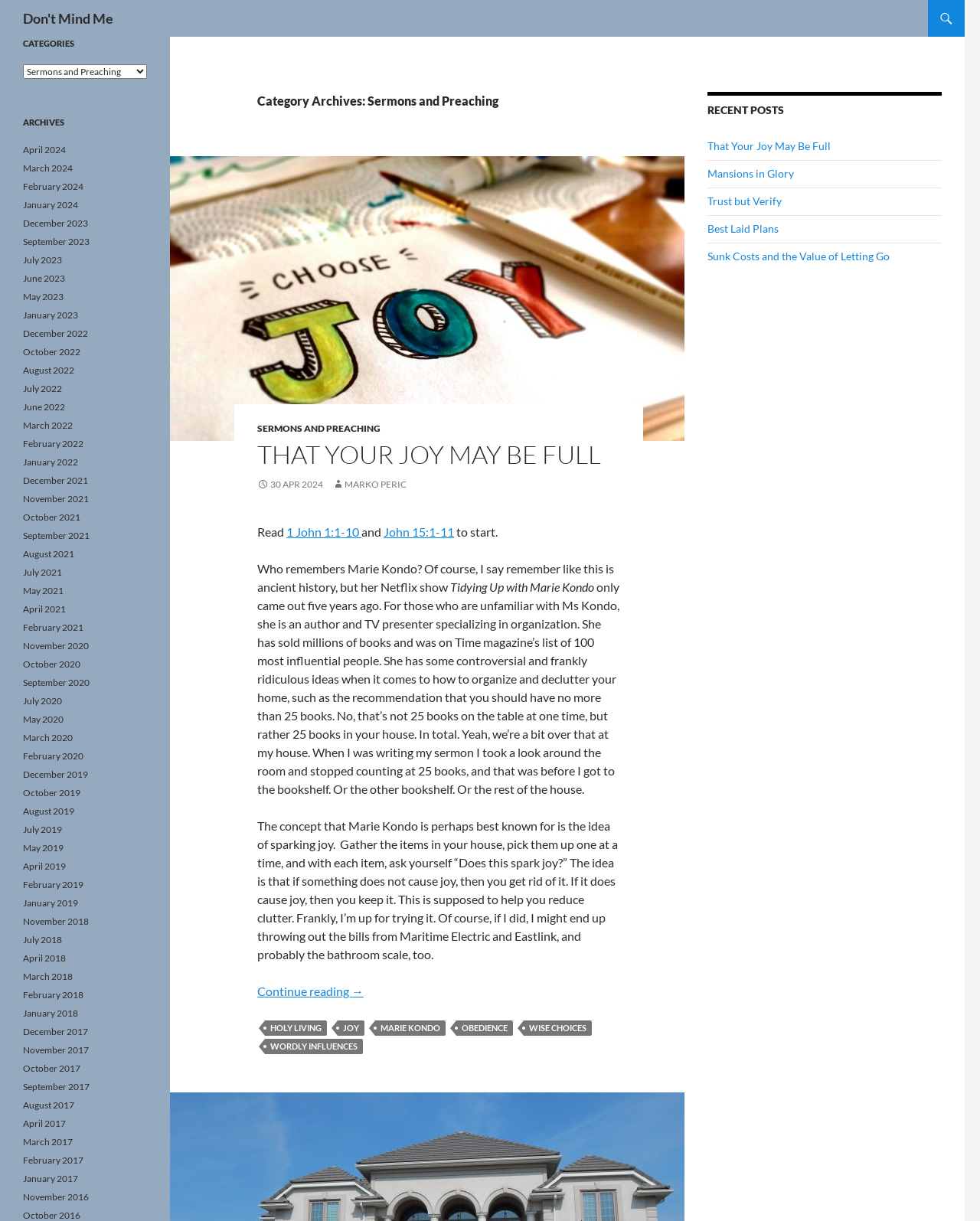Using the description: "July 2021", identify the bounding box of the corresponding UI element in the screenshot.

[0.023, 0.464, 0.063, 0.473]